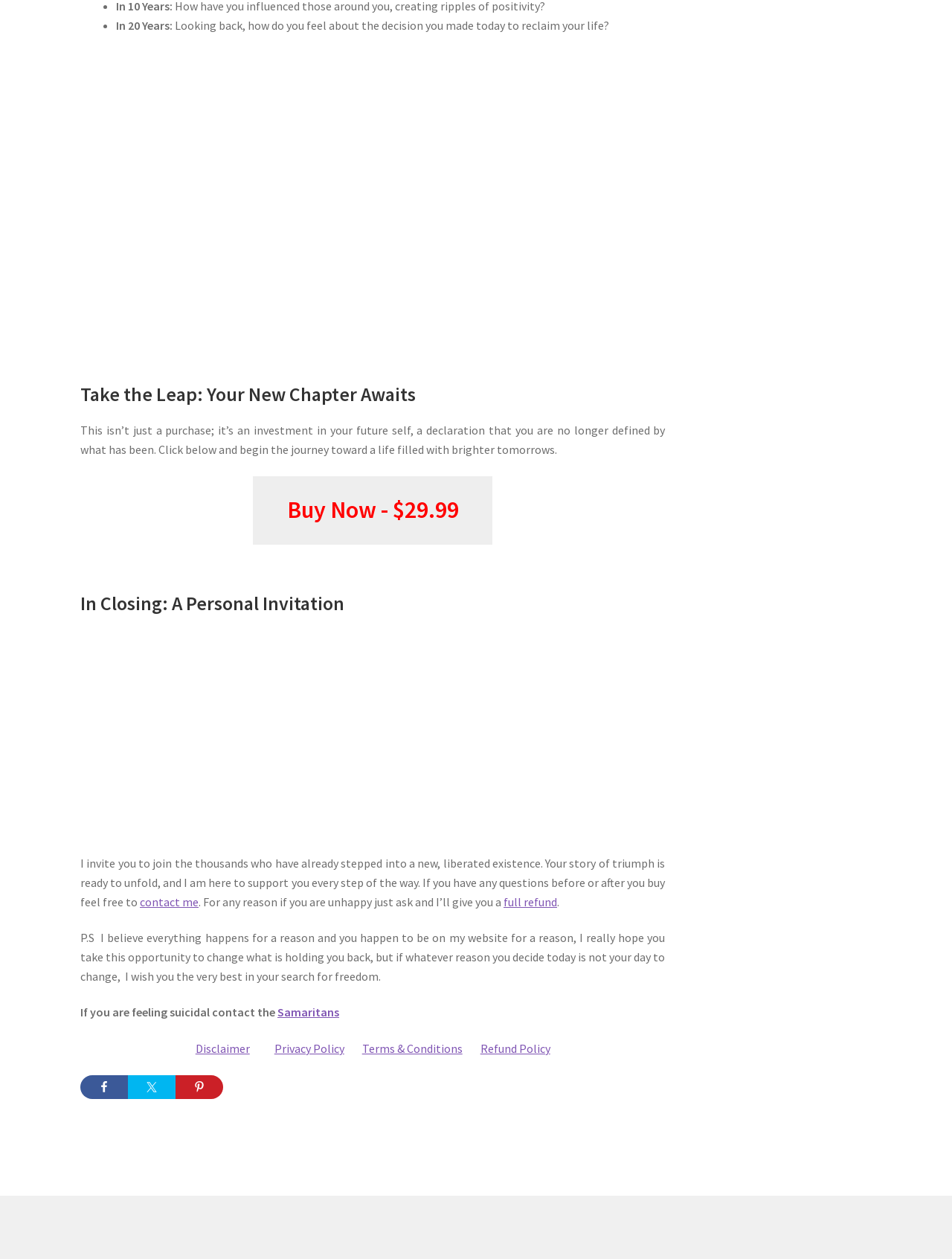Provide the bounding box coordinates for the UI element described in this sentence: "Store your wig safely". The coordinates should be four float values between 0 and 1, i.e., [left, top, right, bottom].

None